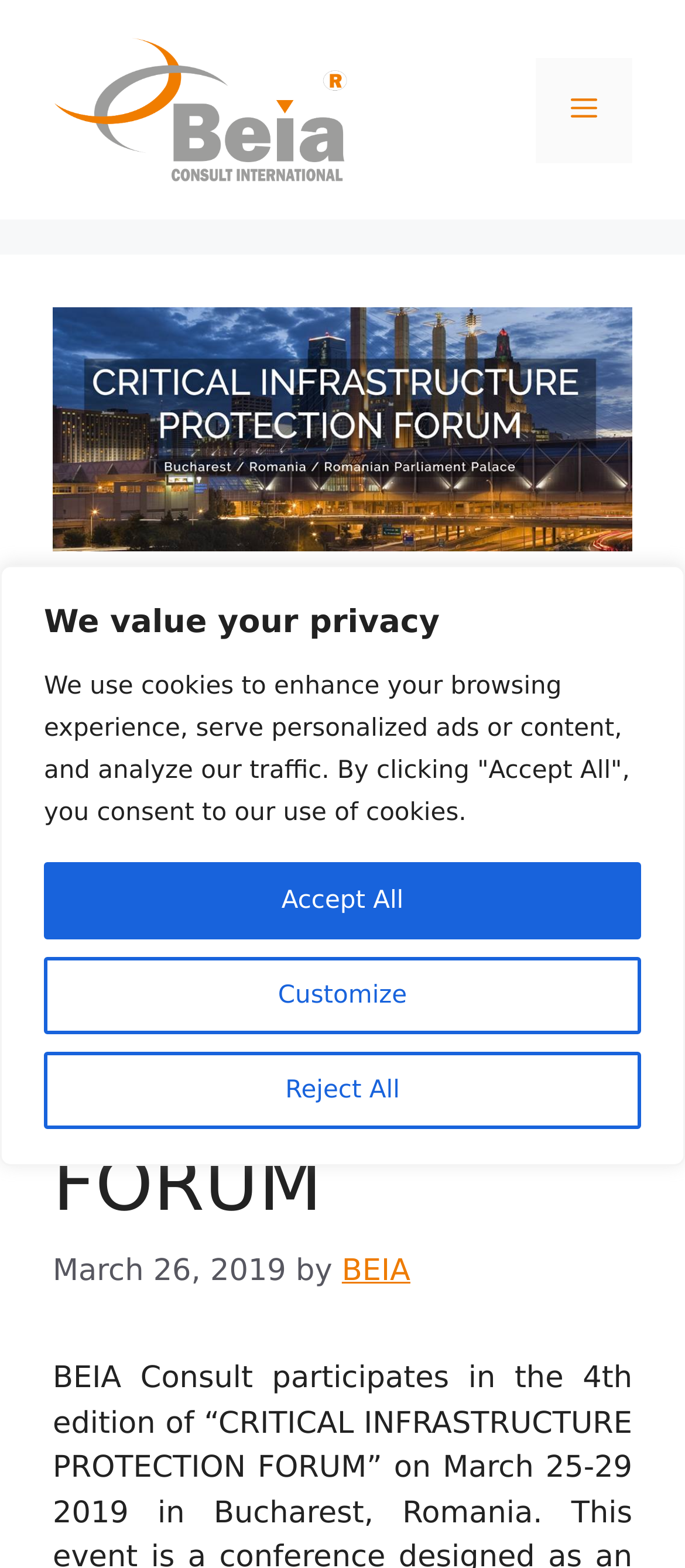Present a detailed account of what is displayed on the webpage.

The webpage appears to be an article or news page from BEIA Consult, with a focus on their participation in the CRITICAL INFRASTRUCTURE PROTECTION FORUM – H2020, HORIZON EUROPE. 

At the top of the page, there is a banner that spans the entire width, containing a link to "H2020, HORIZON EUROPE" accompanied by an image. Below this banner, on the top-right corner, there is a mobile toggle navigation button labeled "Menu". 

In the middle section of the page, there is a heading that reads "BEIA Consult participates in CRITICAL INFRASTRUCTURE PROTECTION FORUM". Below this heading, there is a timestamp indicating that the article was published on March 26, 2019, followed by the author's name, "BEIA", which is a clickable link. 

At the bottom of the page, there is a section related to cookies and privacy, with three buttons: "Customize", "Reject All", and "Accept All". Above these buttons, there is a paragraph of text explaining the use of cookies on the website. Further above, there is a shorter statement that reads "We value your privacy".